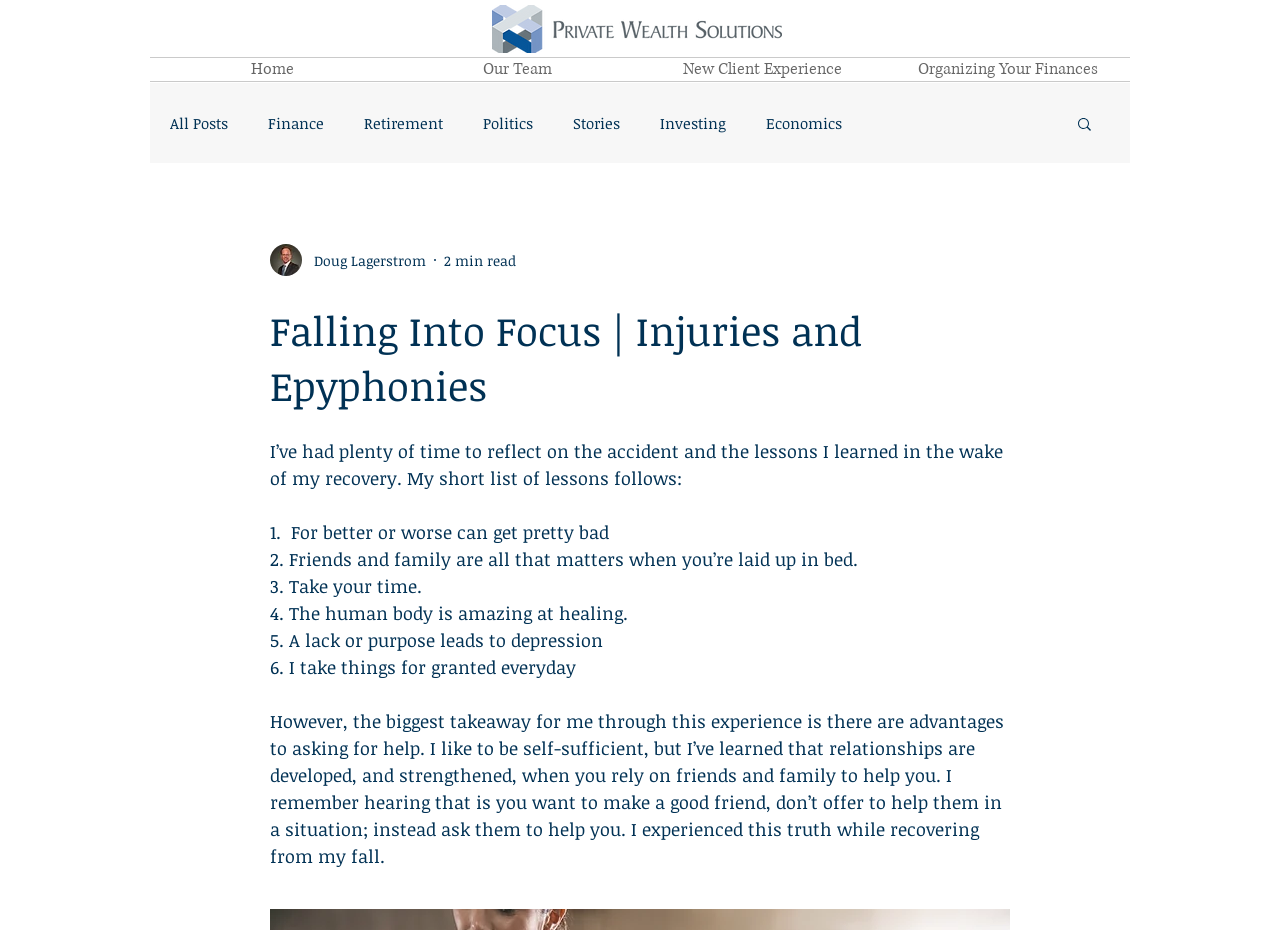Please locate the bounding box coordinates of the element that should be clicked to complete the given instruction: "View the blog posts about Investing".

[0.516, 0.122, 0.567, 0.143]